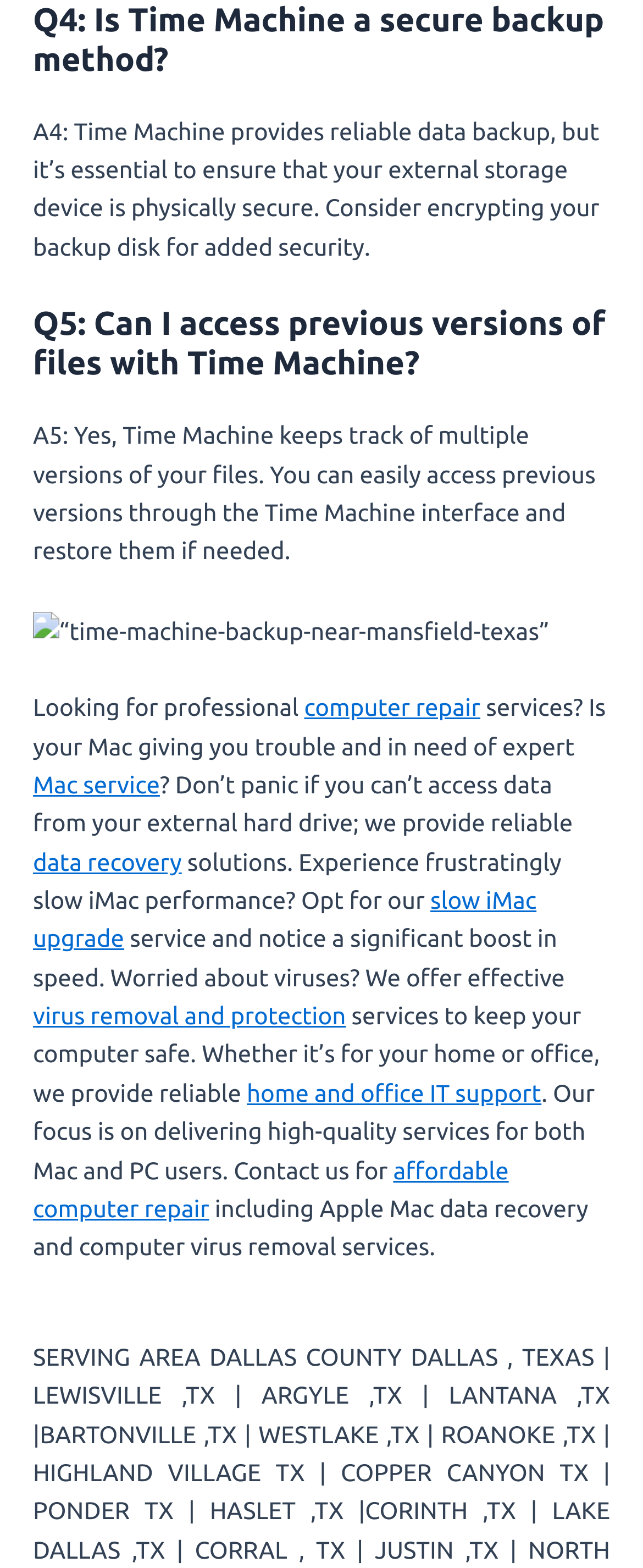Using the elements shown in the image, answer the question comprehensively: Can you access previous versions of files with Time Machine?

The webpage states that Time Machine keeps track of multiple versions of files, and you can easily access previous versions through the Time Machine interface and restore them if needed.